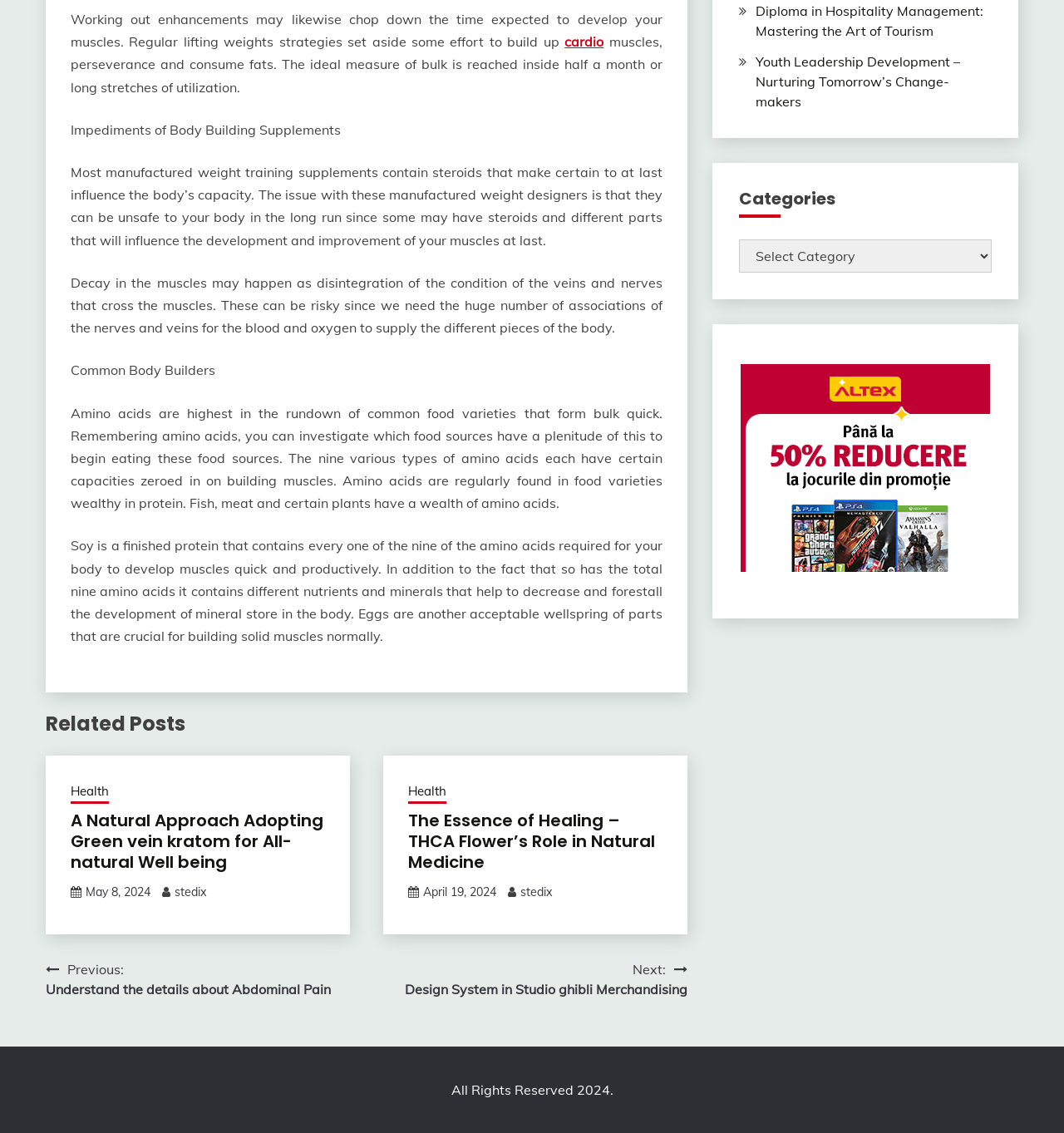Please respond to the question using a single word or phrase:
What is the date of the second related post?

April 19, 2024